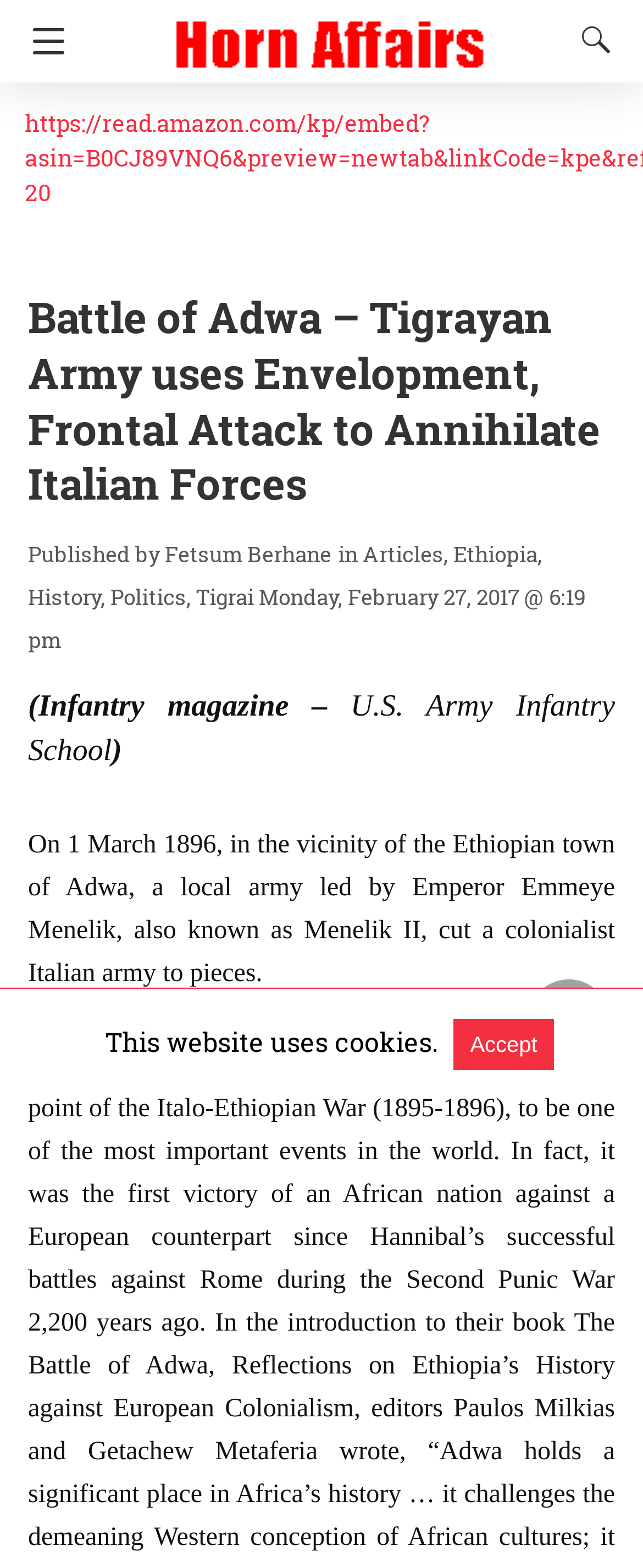Identify the bounding box of the HTML element described here: "Tigrai". Provide the coordinates as four float numbers between 0 and 1: [left, top, right, bottom].

[0.305, 0.371, 0.395, 0.39]